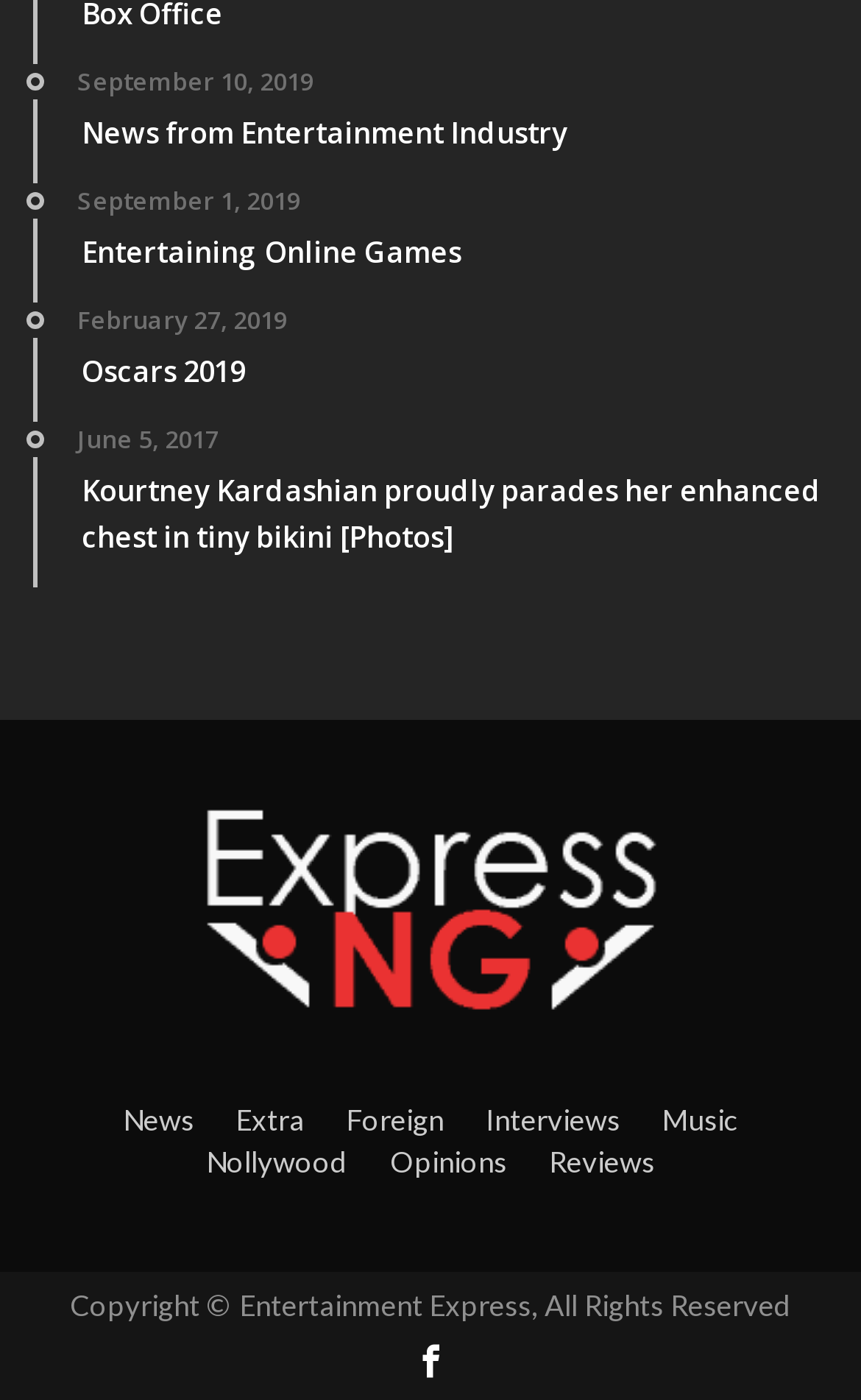Extract the bounding box coordinates for the described element: "Interviews". The coordinates should be represented as four float numbers between 0 and 1: [left, top, right, bottom].

[0.544, 0.788, 0.741, 0.813]